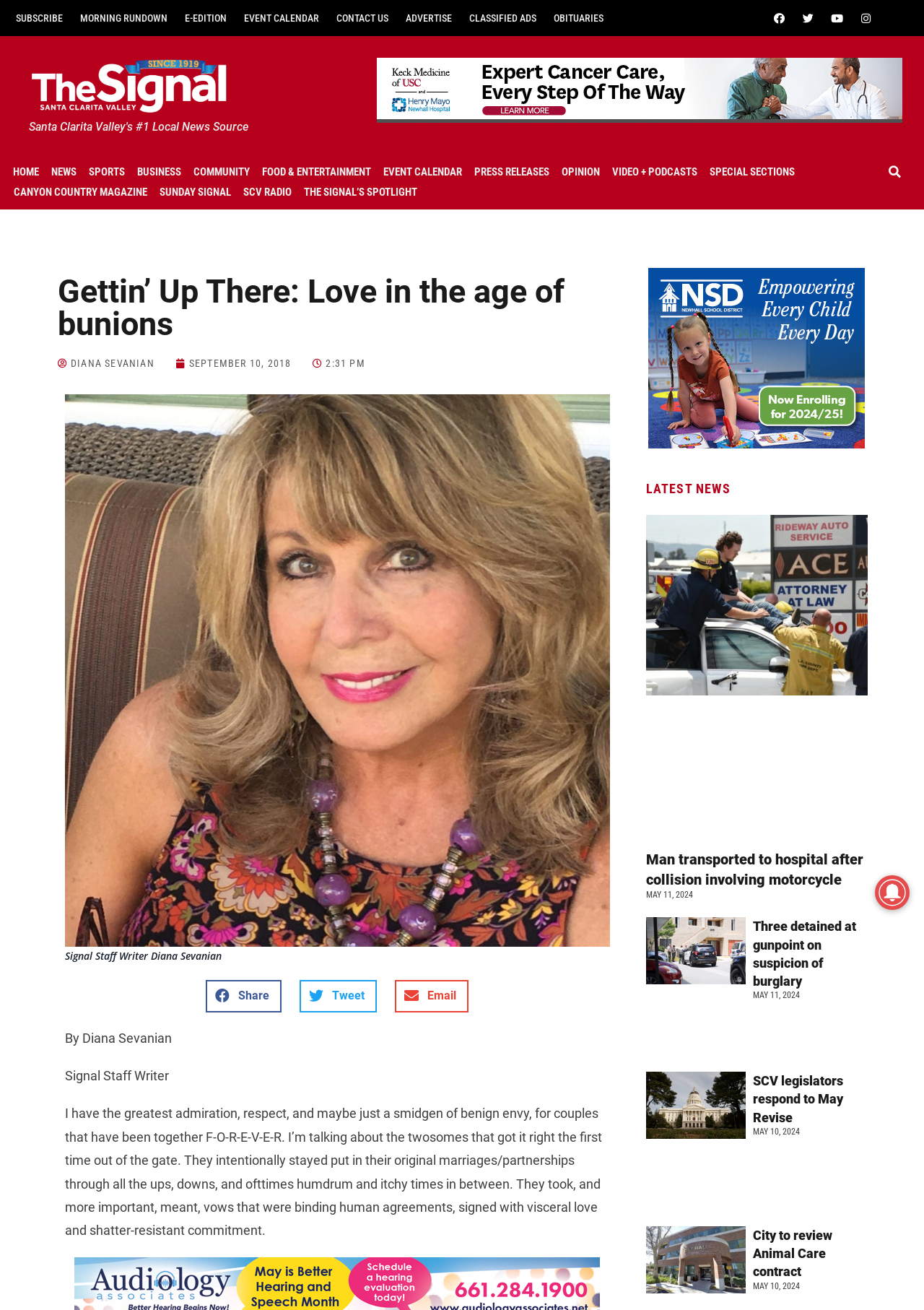Please identify the bounding box coordinates of the element that needs to be clicked to perform the following instruction: "Click on the 'SUBSCRIBE' link".

[0.008, 0.007, 0.077, 0.02]